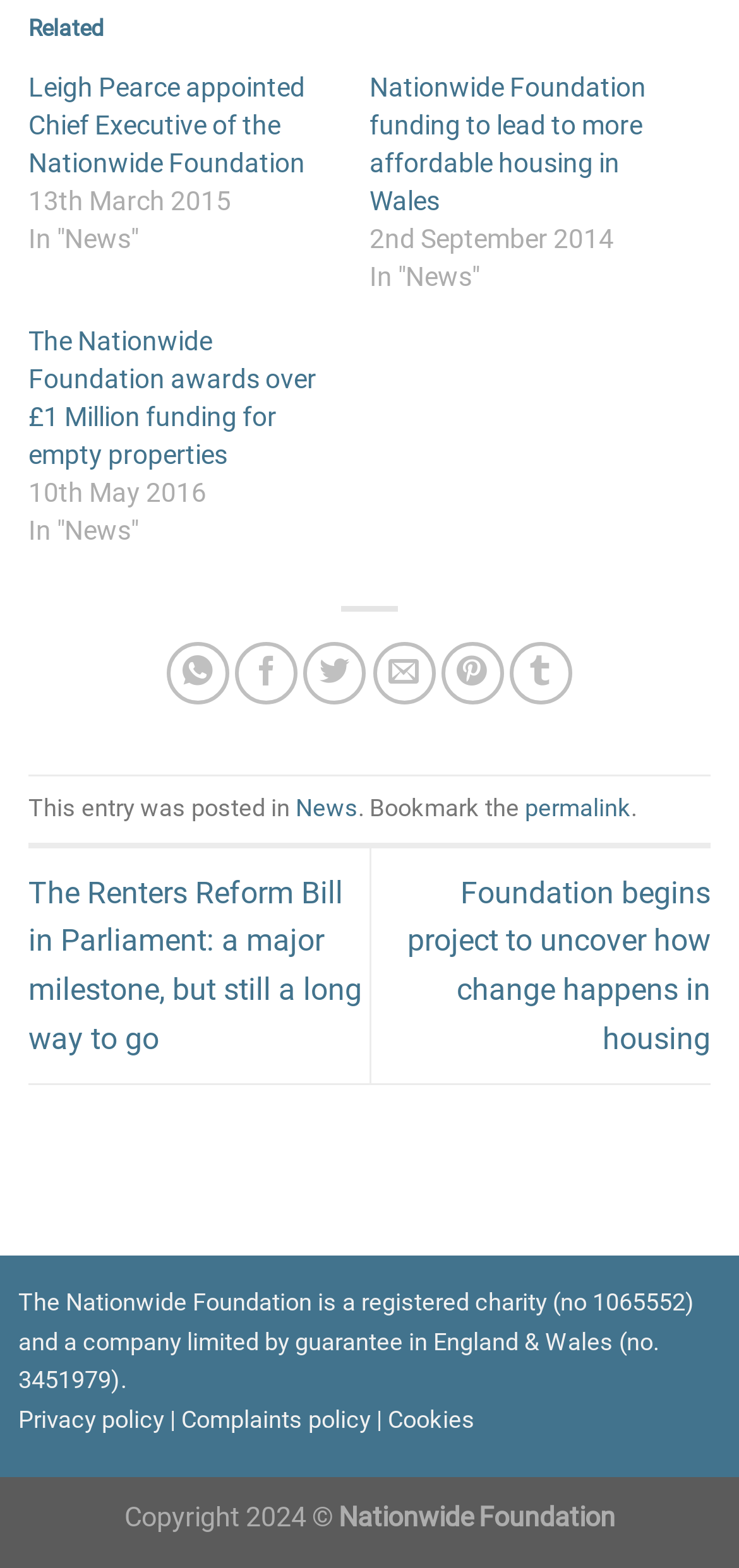Determine the bounding box for the UI element that matches this description: "Complaints policy".

[0.246, 0.896, 0.502, 0.914]